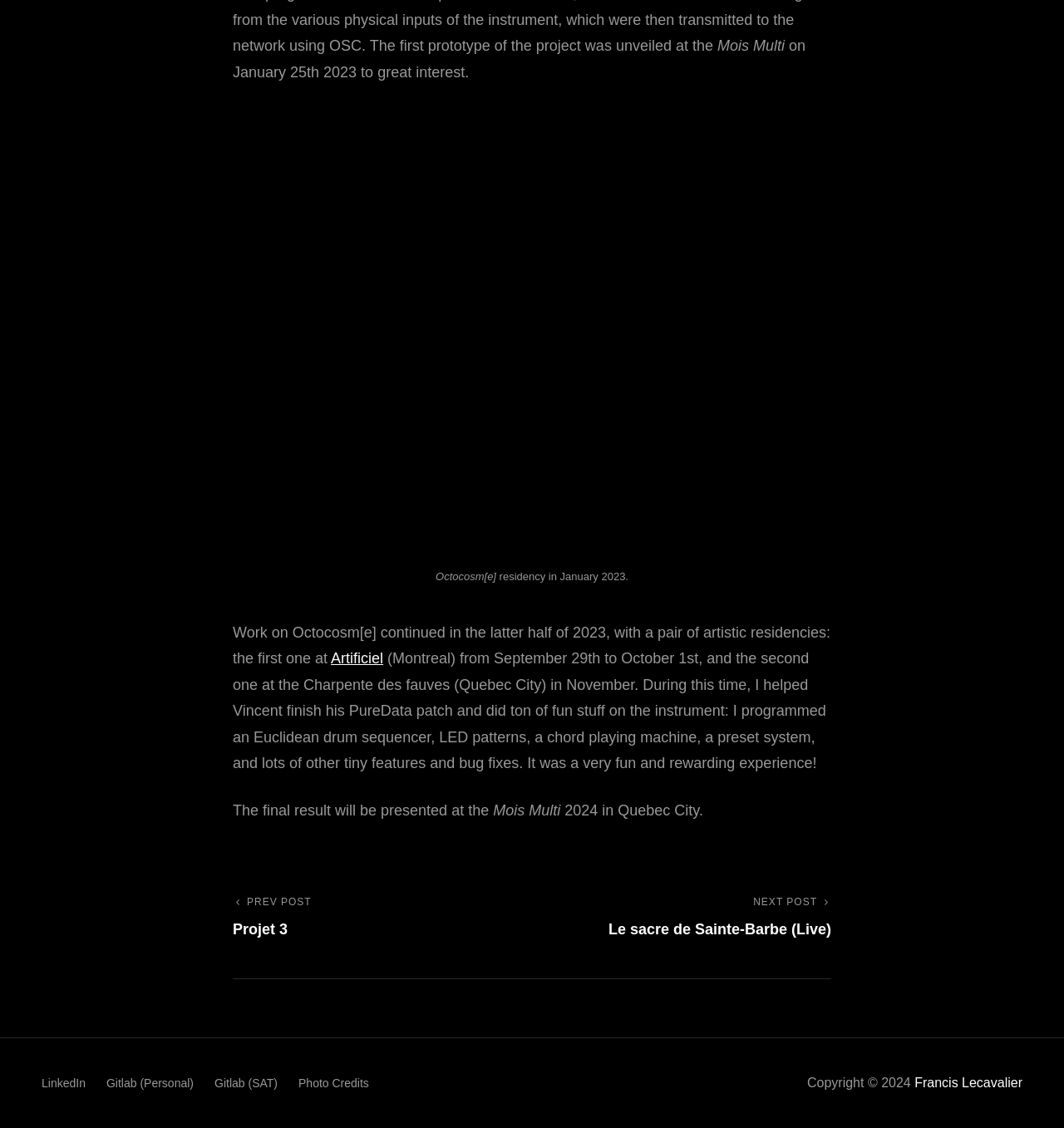Please provide a brief answer to the question using only one word or phrase: 
What is the name of the event where the final result will be presented?

Mois Multi